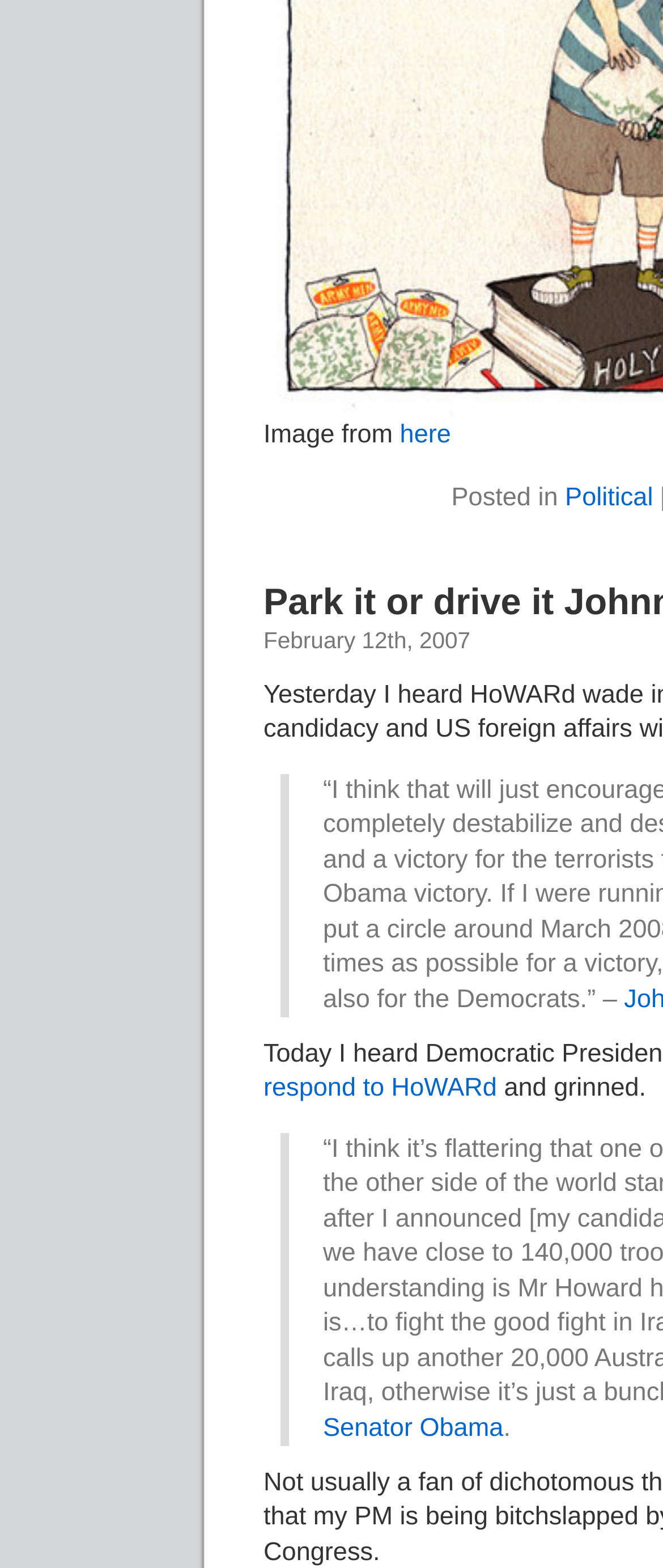Refer to the image and provide a thorough answer to this question:
Who is mentioned in the post?

I found the name of the person mentioned in the post by looking at the link element that says 'Senator Obama' which is located at the bottom of the webpage, indicating that Senator Obama is the person being referred to in the post.